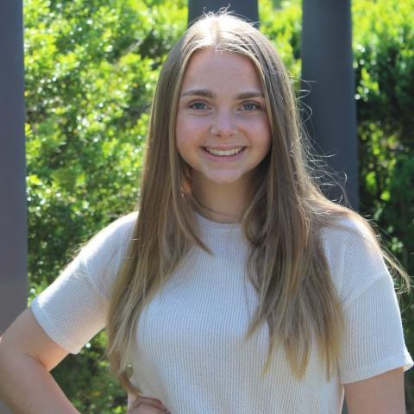From the image, can you give a detailed response to the question below:
What is Mackenzie's aspiration in the design industry?

The caption states that Mackenzie's aspirations include creating a chain of healthcare hospitality homes, integrating thoughtful interior design elements to foster welcoming environments for patients and their families, which indicates her aspiration in the design industry.